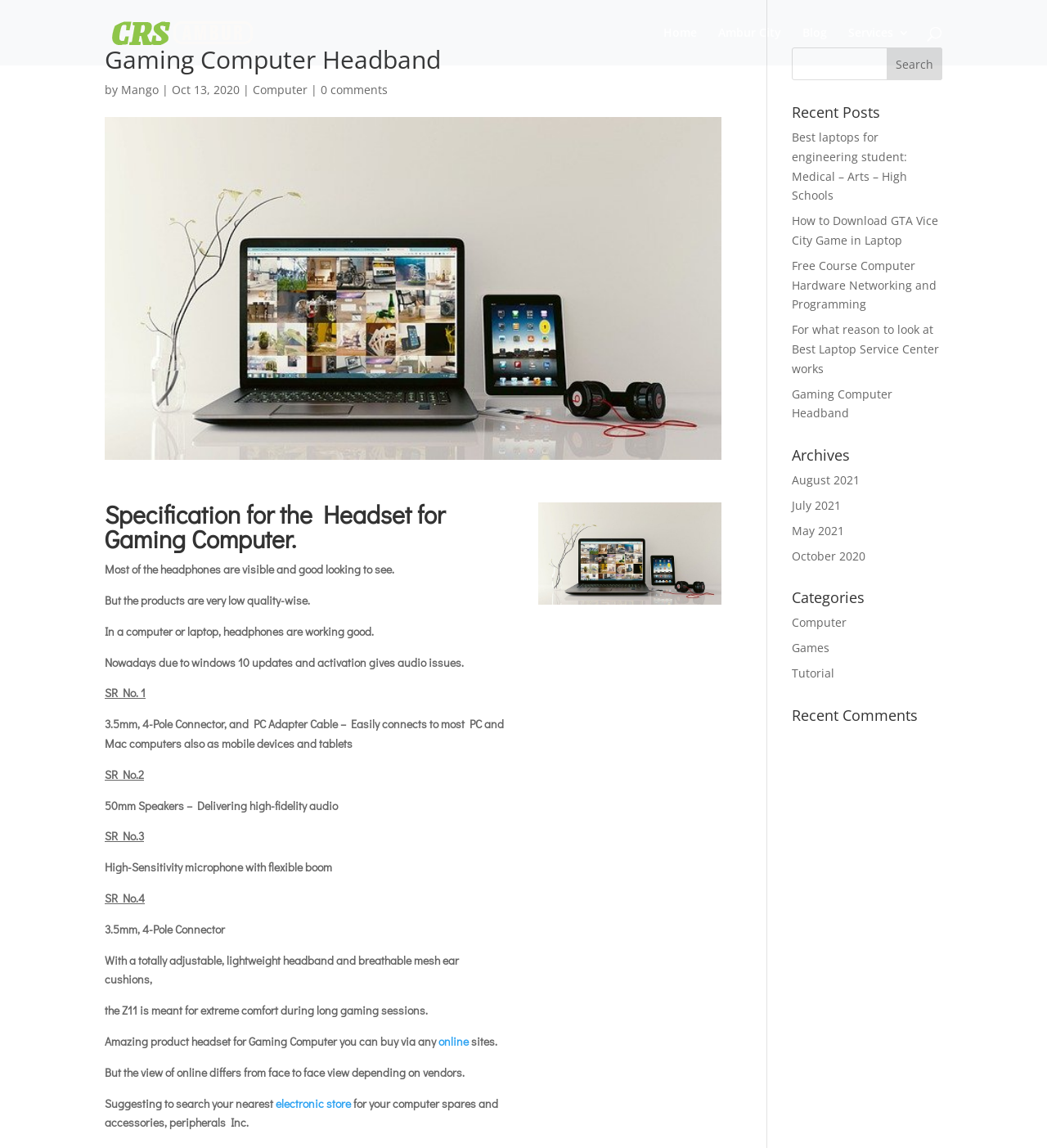Examine the image carefully and respond to the question with a detailed answer: 
How many recent posts are listed?

I counted the number of links under the 'Recent Posts' heading, which are 5 in total. They are 'Best laptops for engineering student: Medical – Arts – High Schools', 'How to Download GTA Vice City Game in Laptop', 'Free Course Computer Hardware Networking and Programming', 'For what reason to look at Best Laptop Service Center works', and 'Gaming Computer Headband'.